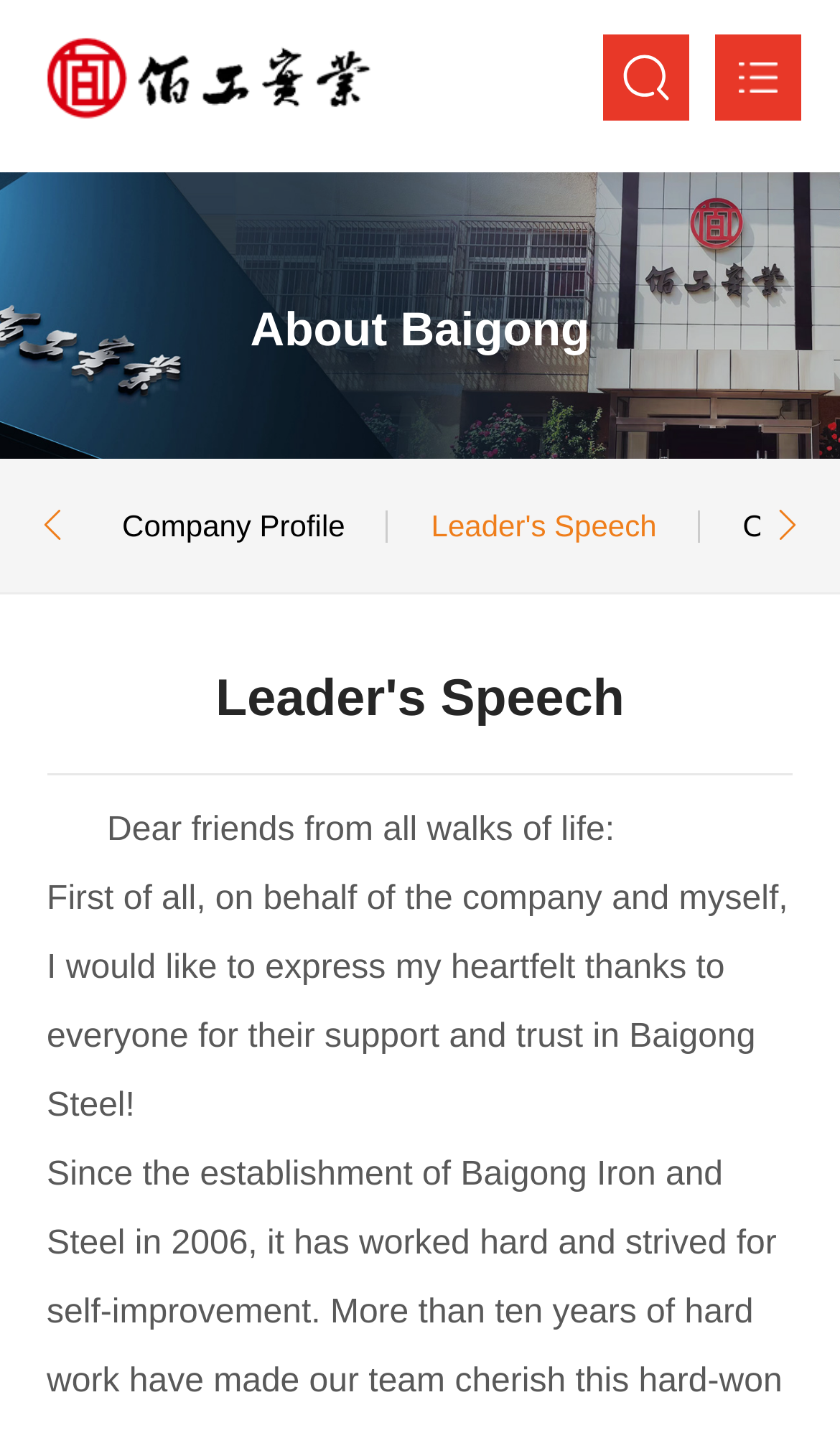Can you look at the image and give a comprehensive answer to the question:
What are the two language options available?

The two language options can be found at the bottom of the webpage, and they are '中文版' and 'English'.